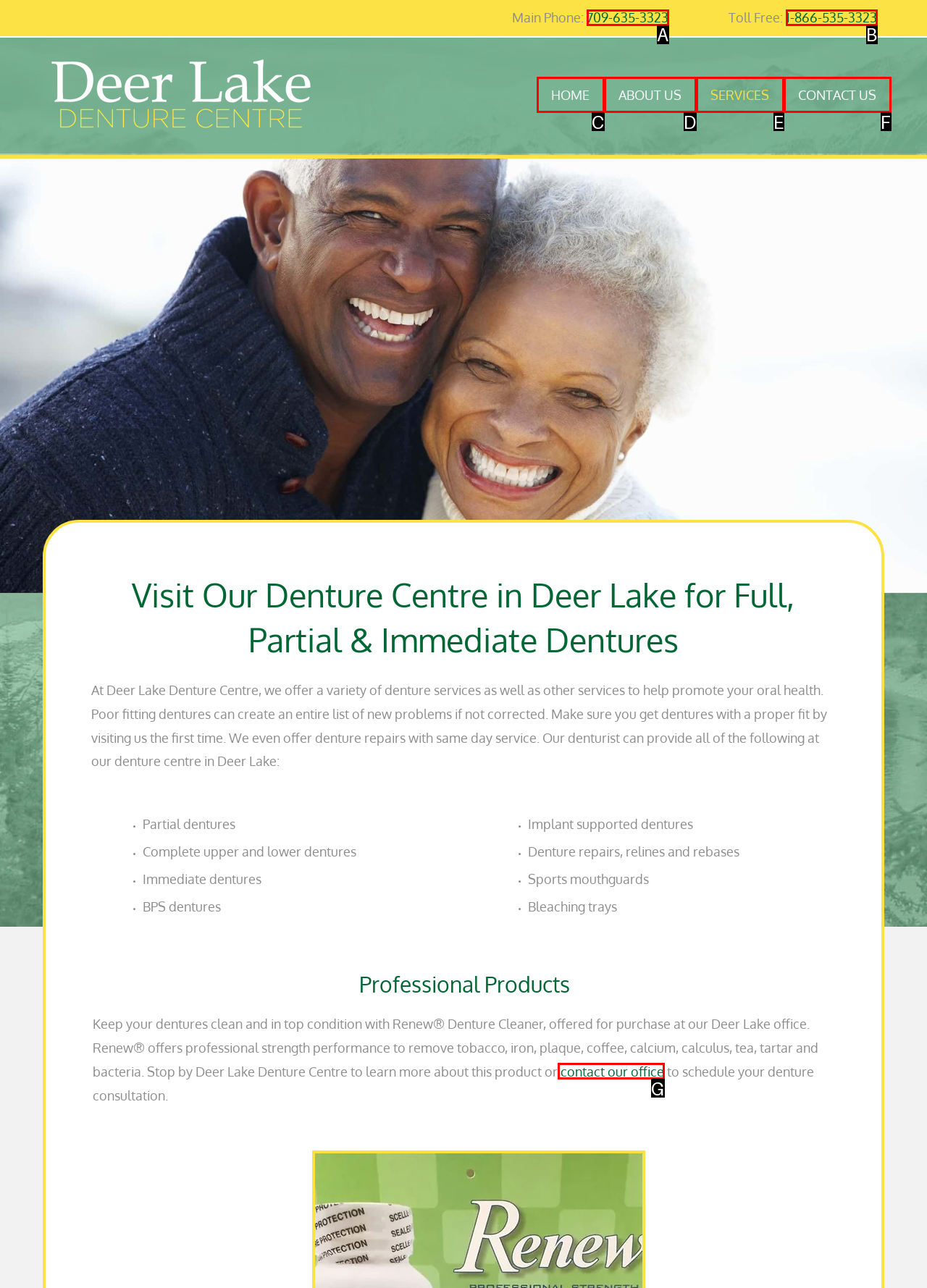Please identify the UI element that matches the description: contact our office
Respond with the letter of the correct option.

G